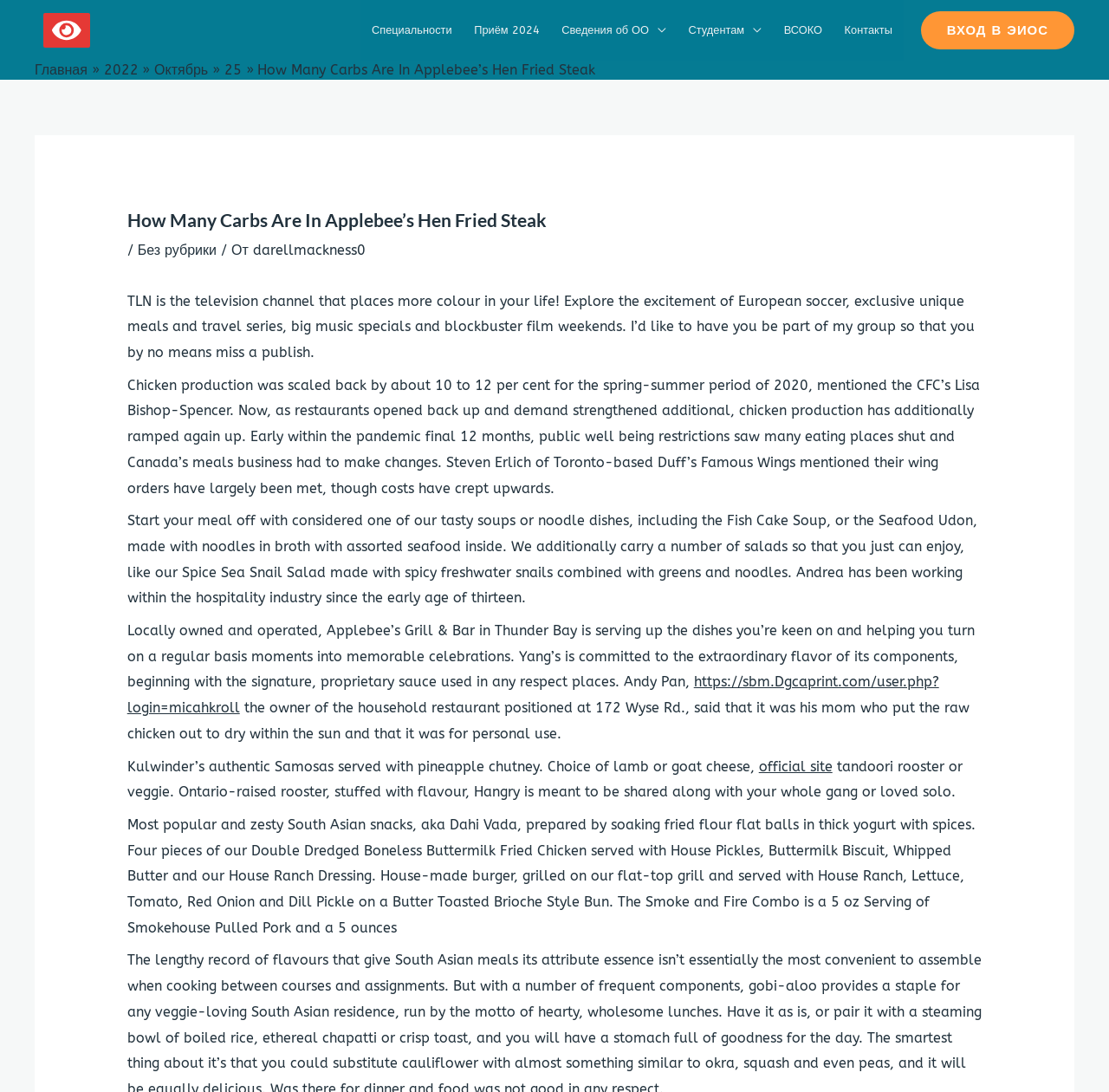What is the type of salad mentioned in the text?
Look at the image and respond to the question as thoroughly as possible.

The type of salad mentioned in the text is the Spice Sea Snail Salad, which is described as being made with spicy freshwater snails mixed with greens and noodles.